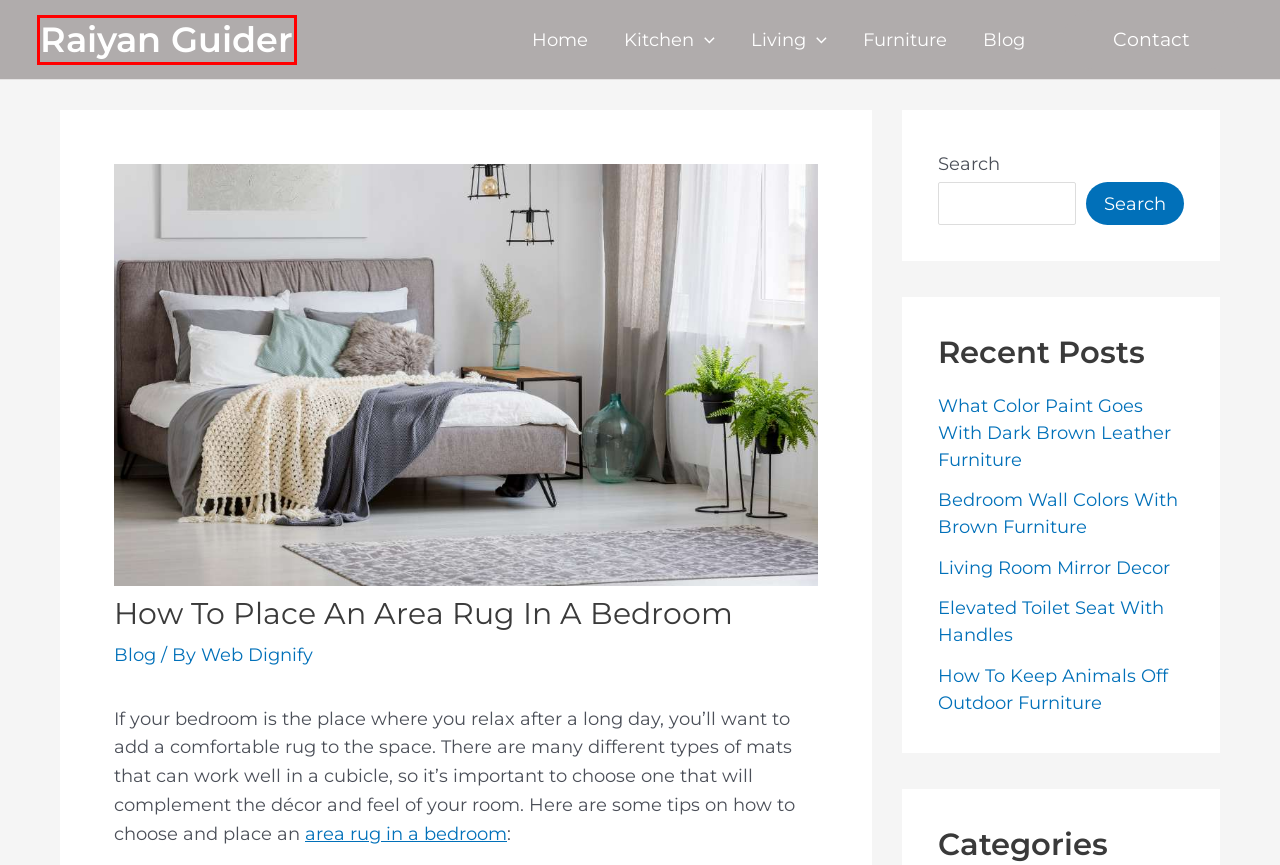A screenshot of a webpage is given, featuring a red bounding box around a UI element. Please choose the webpage description that best aligns with the new webpage after clicking the element in the bounding box. These are the descriptions:
A. Raiyan Guider - Smart Home Guide
B. What Color Paint Goes With Dark Brown Leather Furniture - Raiyan Guider
C. Living Archives - Raiyan Guider
D. Contact - Raiyan Guider
E. How to Choose a Rug for Bedroom
F. Living Room Mirror Decor - Raiyan Guider
G. Blog Archives - Raiyan Guider
H. How To Keep Animals Off Outdoor Furniture - Raiyan Guider

A